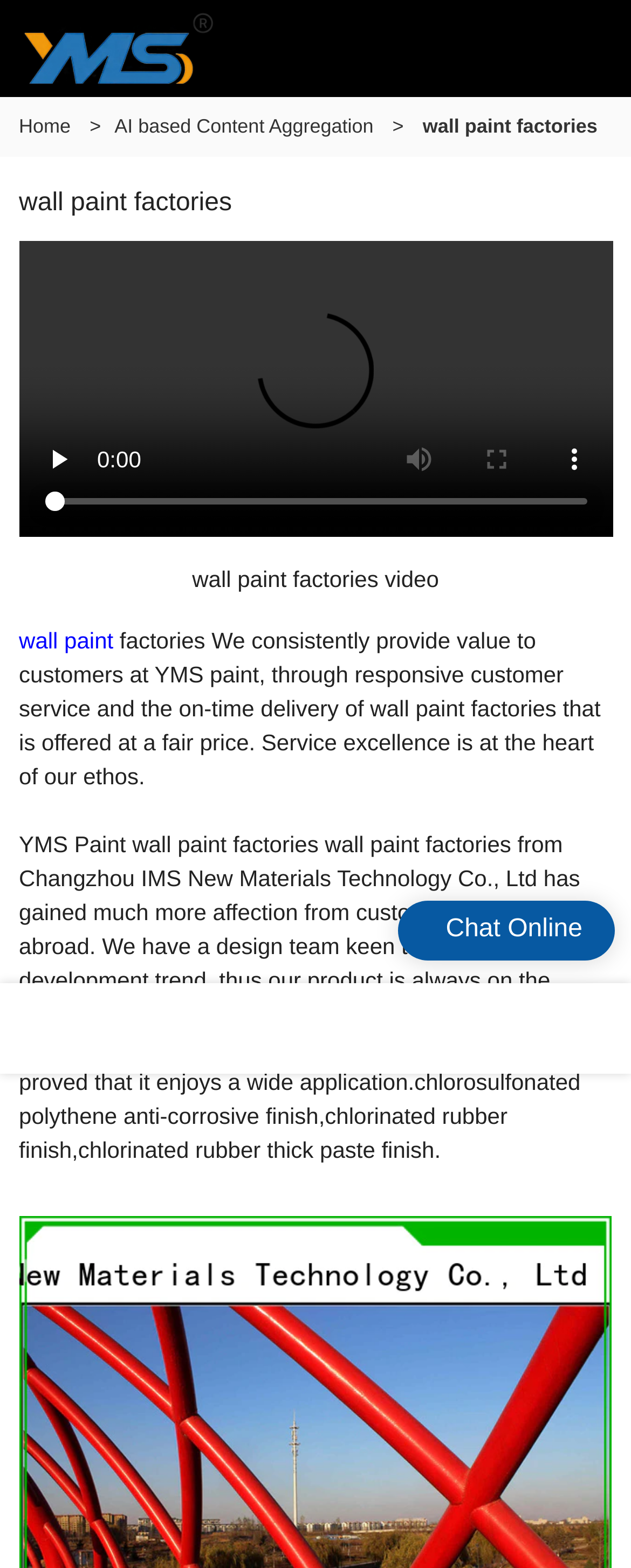What is the name of the company?
Answer the question with as much detail as possible.

The name of the company can be found in the top-left corner of the webpage, where it says 'wall paint factories | YMS Paint'. This is likely the company name and the title of the webpage.